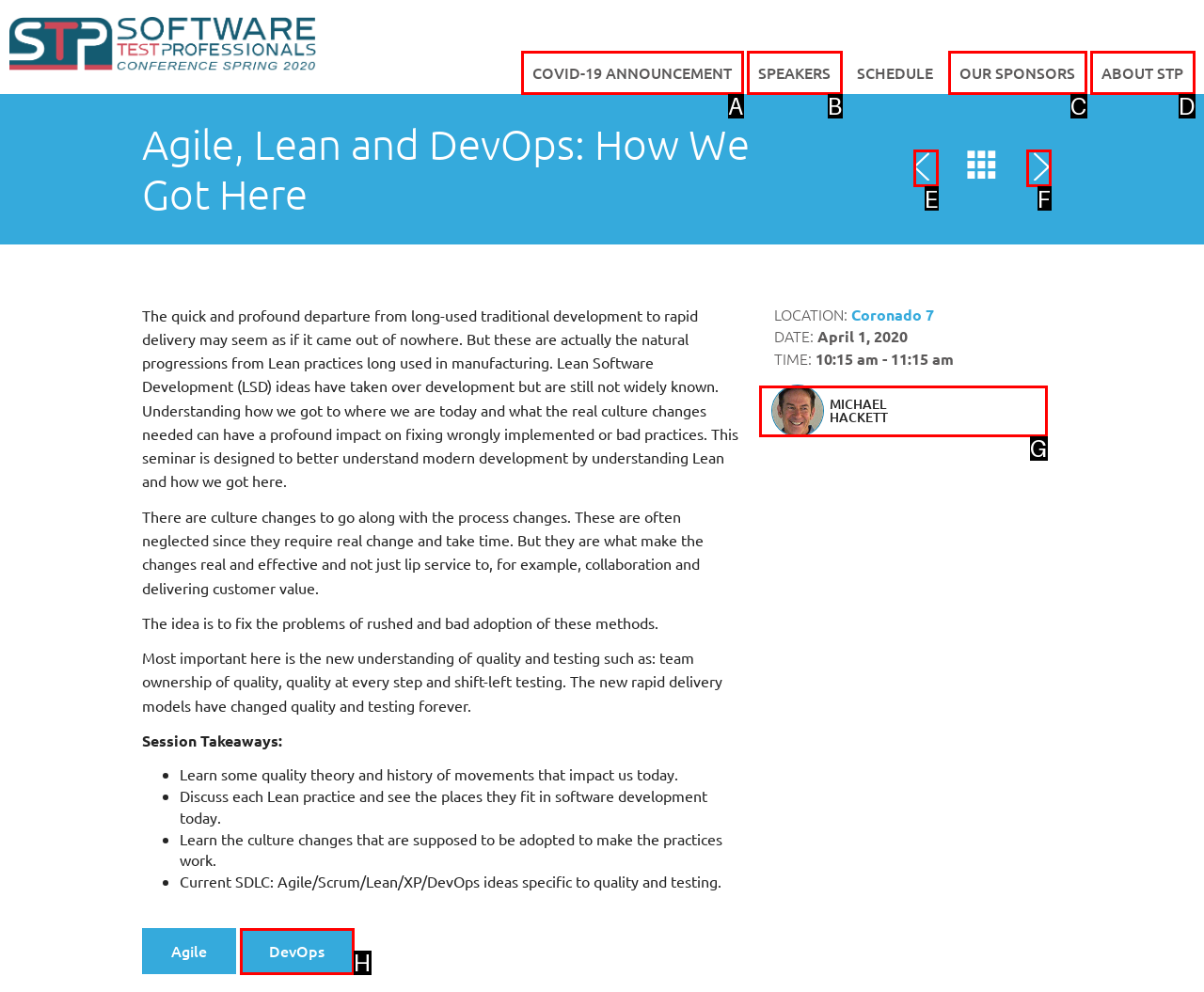Identify the HTML element that corresponds to the description: DevOps Provide the letter of the matching option directly from the choices.

H